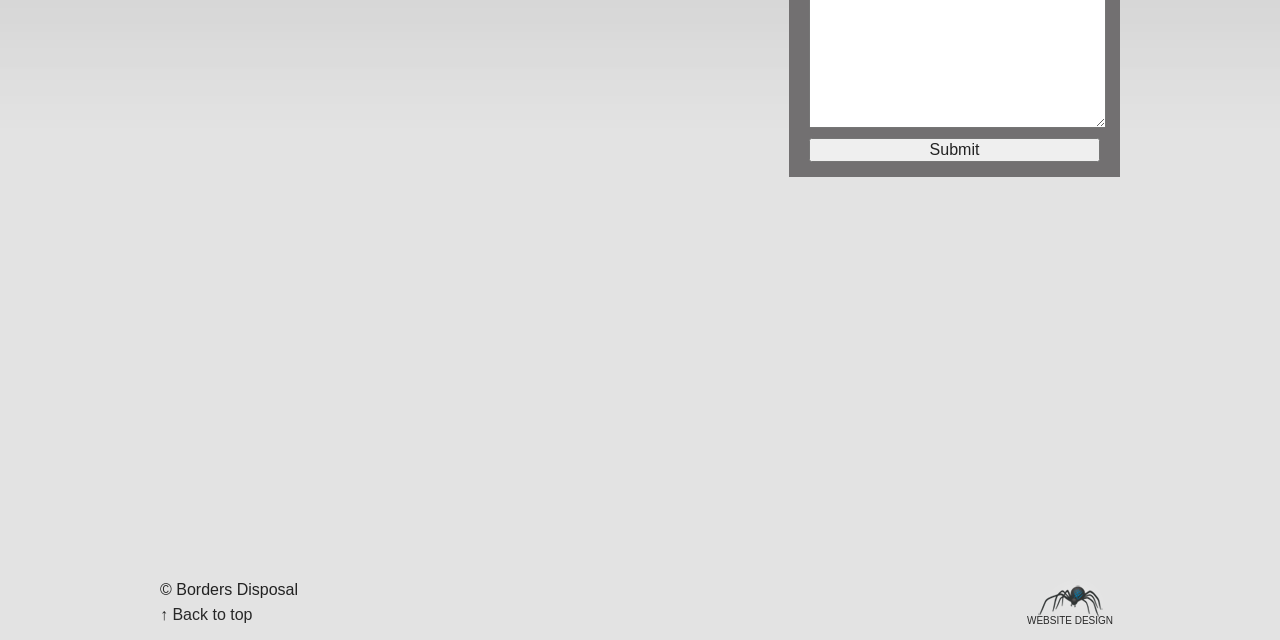From the element description Website Design, predict the bounding box coordinates of the UI element. The coordinates must be specified in the format (top-left x, top-left y, bottom-right x, bottom-right y) and should be within the 0 to 1 range.

[0.797, 0.898, 0.875, 0.977]